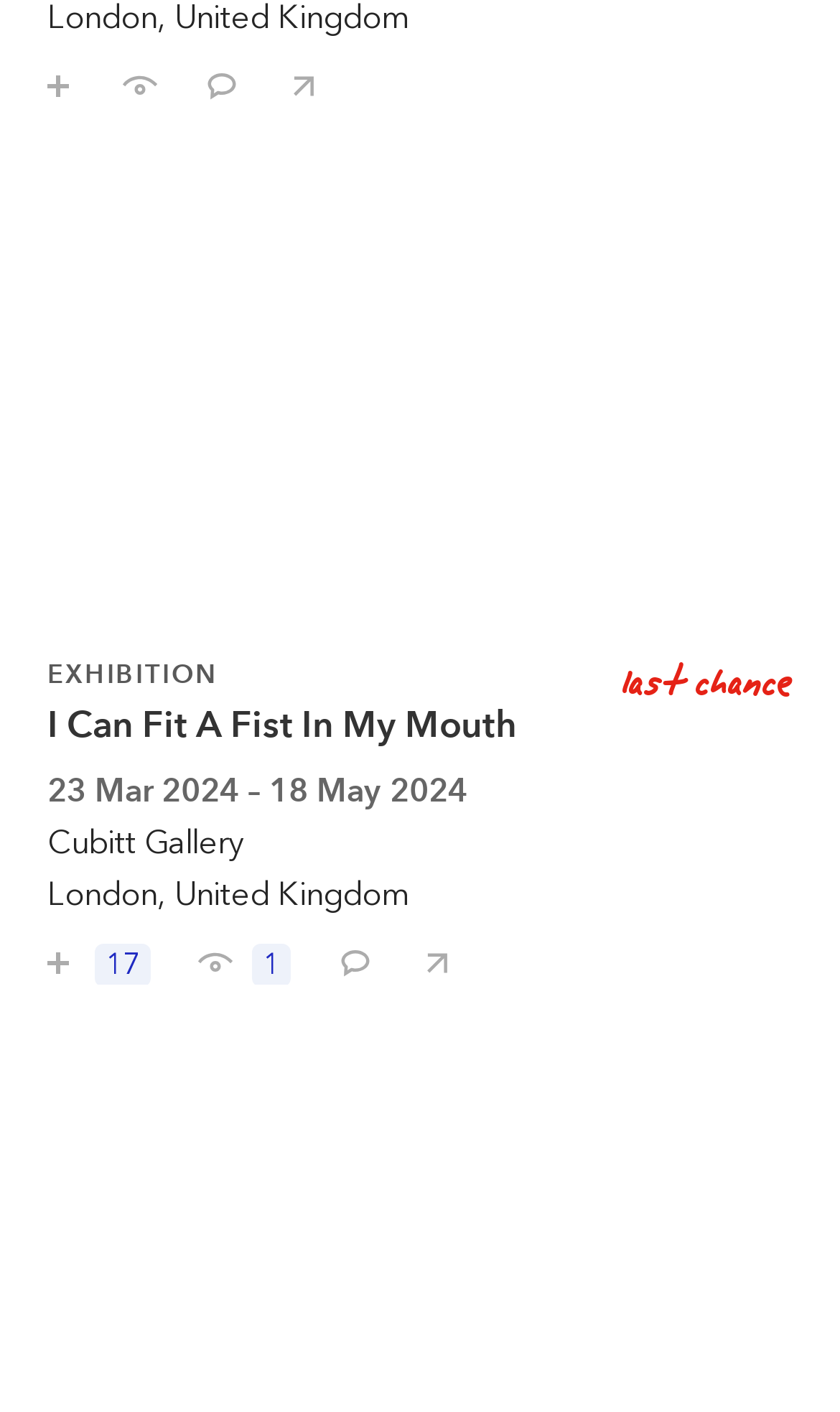Based on the image, give a detailed response to the question: What is the number of comments on 'I Can Fit A Fist In My Mouth'?

I found the number of comments in the StaticText element '17' which is a child of the button 'Save I Can Fit A Fist In My Mouth'.